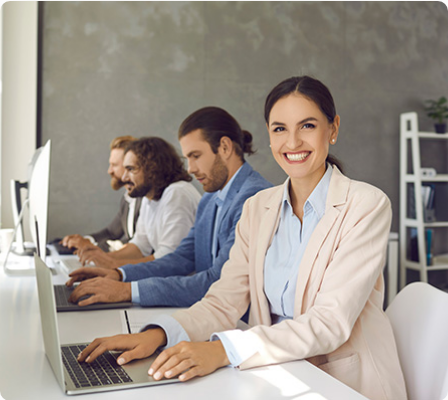How many male colleagues are behind the woman?
Using the image as a reference, give an elaborate response to the question.

According to the caption, behind the woman, there are three male colleagues who are intently focused on their computers, showcasing a collaborative atmosphere typical of web development teams.